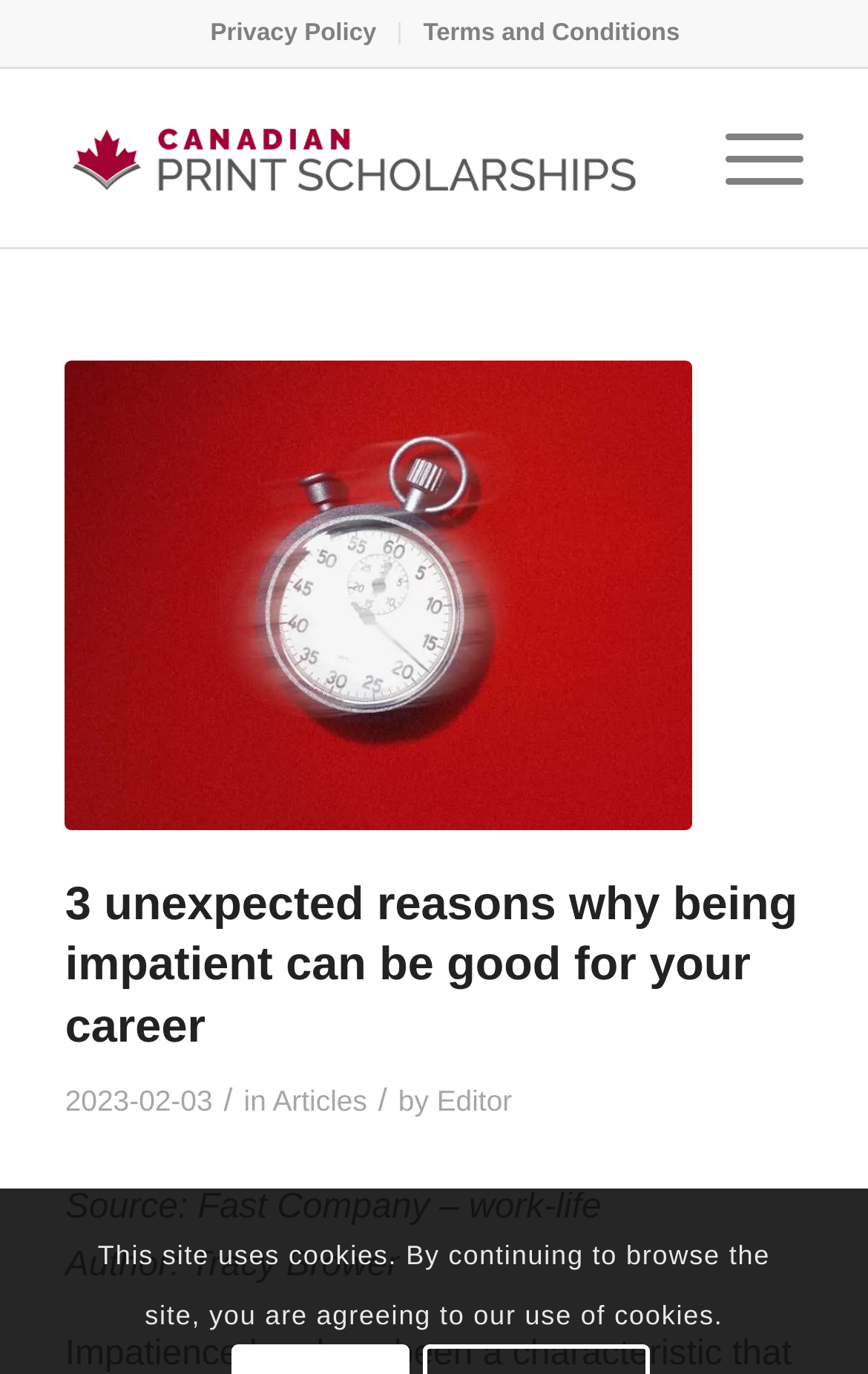Please find the top heading of the webpage and generate its text.

3 unexpected reasons why being impatient can be good for your career